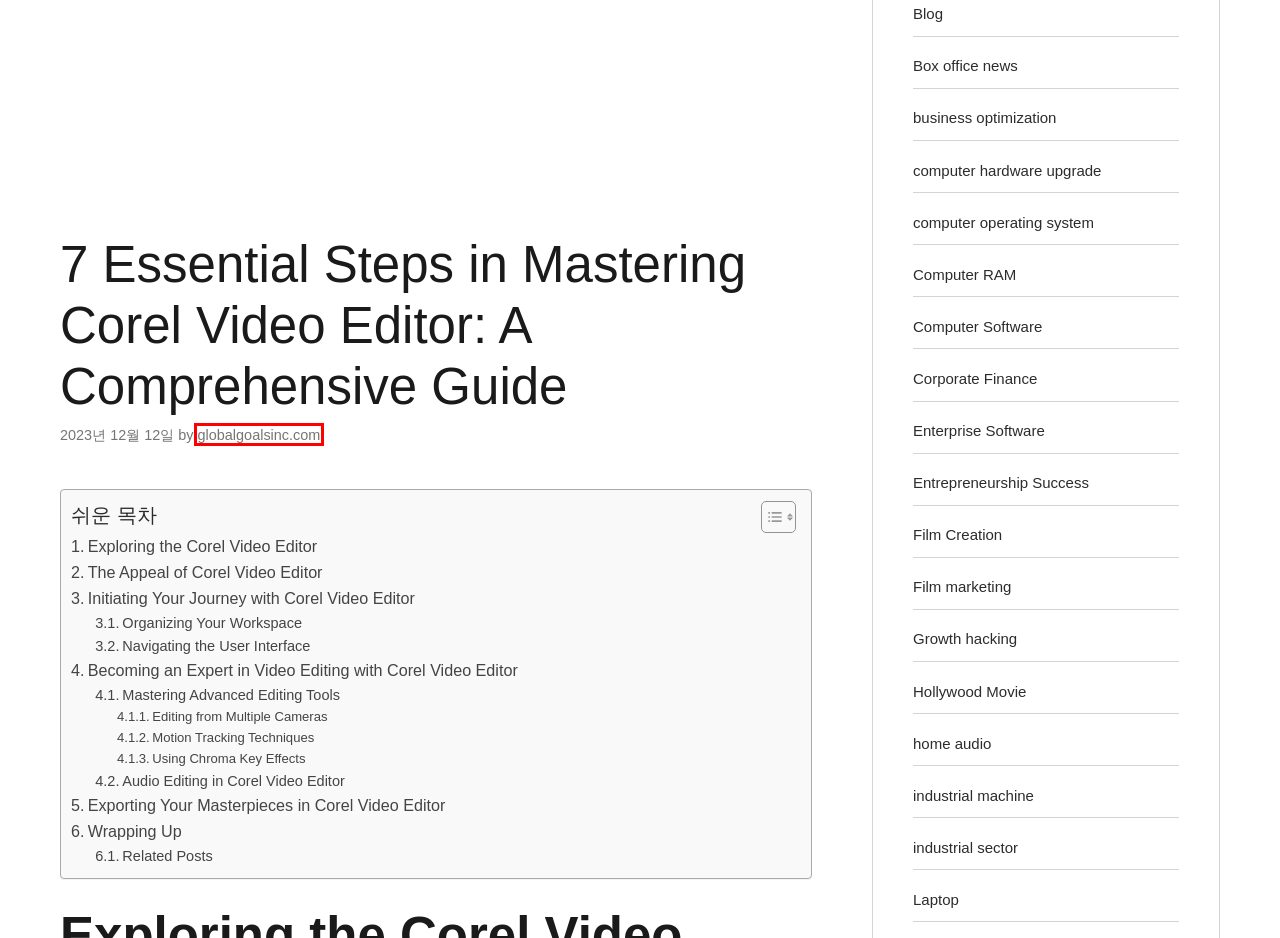Provided is a screenshot of a webpage with a red bounding box around an element. Select the most accurate webpage description for the page that appears after clicking the highlighted element. Here are the candidates:
A. Hollywood Movie - Tech Innovation Studio
B. industrial machine - Tech Innovation Studio
C. industrial sector - Tech Innovation Studio
D. globalgoalsinc.com - Tech Innovation Studio
E. Growth hacking - Tech Innovation Studio
F. home audio - Tech Innovation Studio
G. computer operating system - Tech Innovation Studio
H. Film marketing - Tech Innovation Studio

D